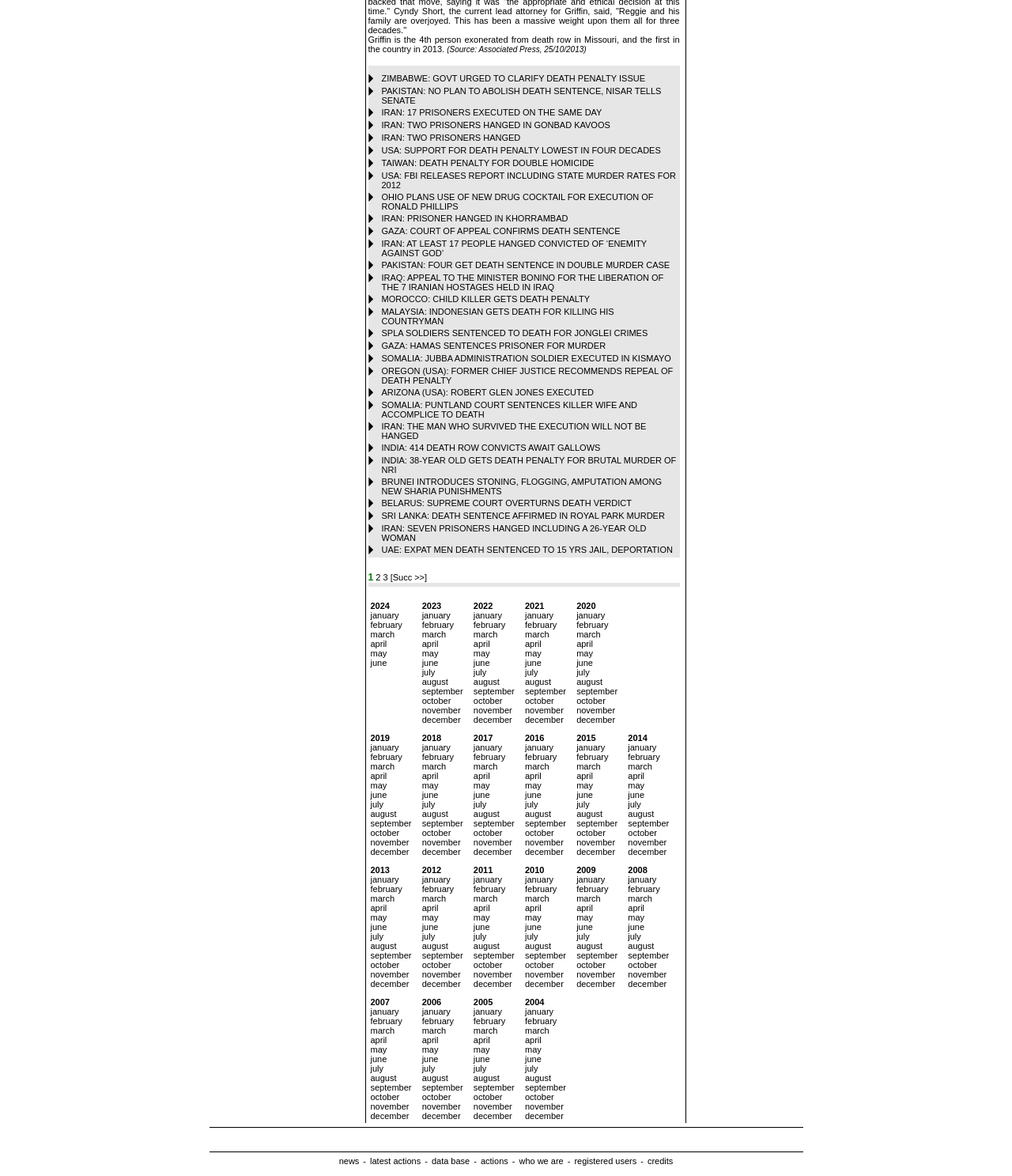Using the information in the image, could you please answer the following question in detail:
What is the country where the government is urged to clarify death penalty issue?

The link 'ZIMBABWE: GOVT URGED TO CLARIFY DEATH PENALTY ISSUE' suggests that the country where the government is urged to clarify death penalty issue is Zimbabwe.